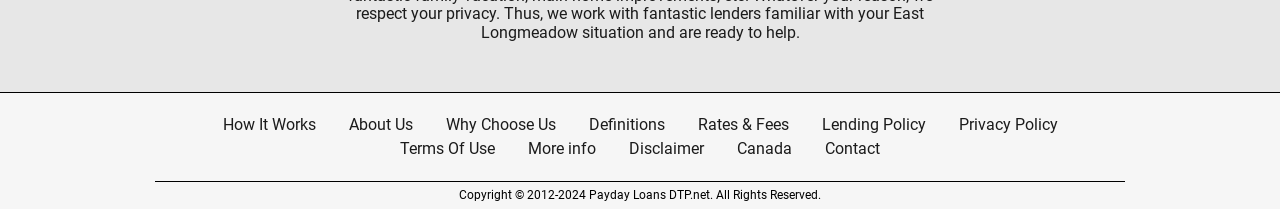Respond to the question below with a single word or phrase:
How many links are in the top navigation menu?

7